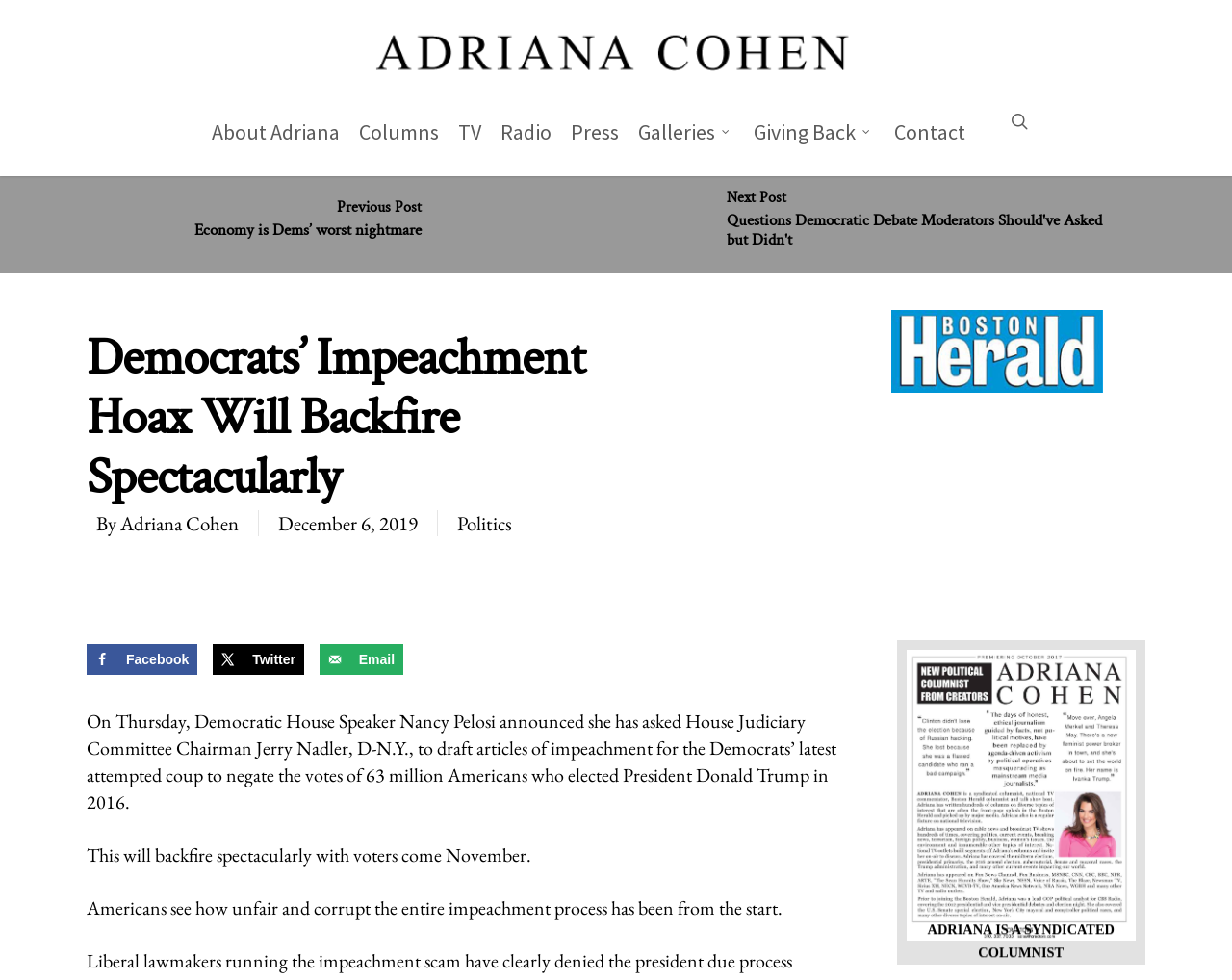How many social media sharing options are available?
Answer the question based on the image using a single word or a brief phrase.

3